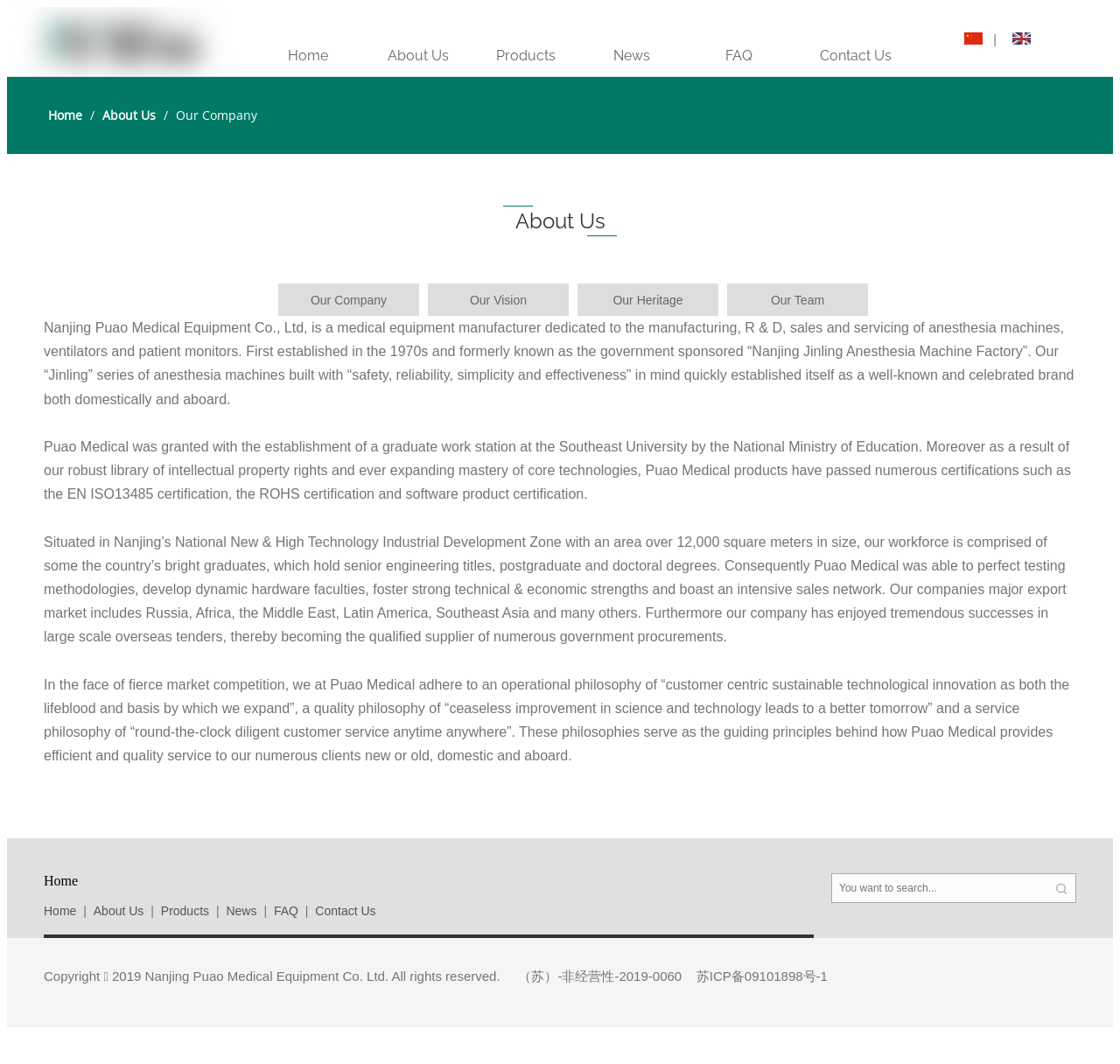Determine the bounding box coordinates of the clickable element to complete this instruction: "Check the company's news". Provide the coordinates in the format of four float numbers between 0 and 1, [left, top, right, bottom].

[0.523, 0.028, 0.604, 0.077]